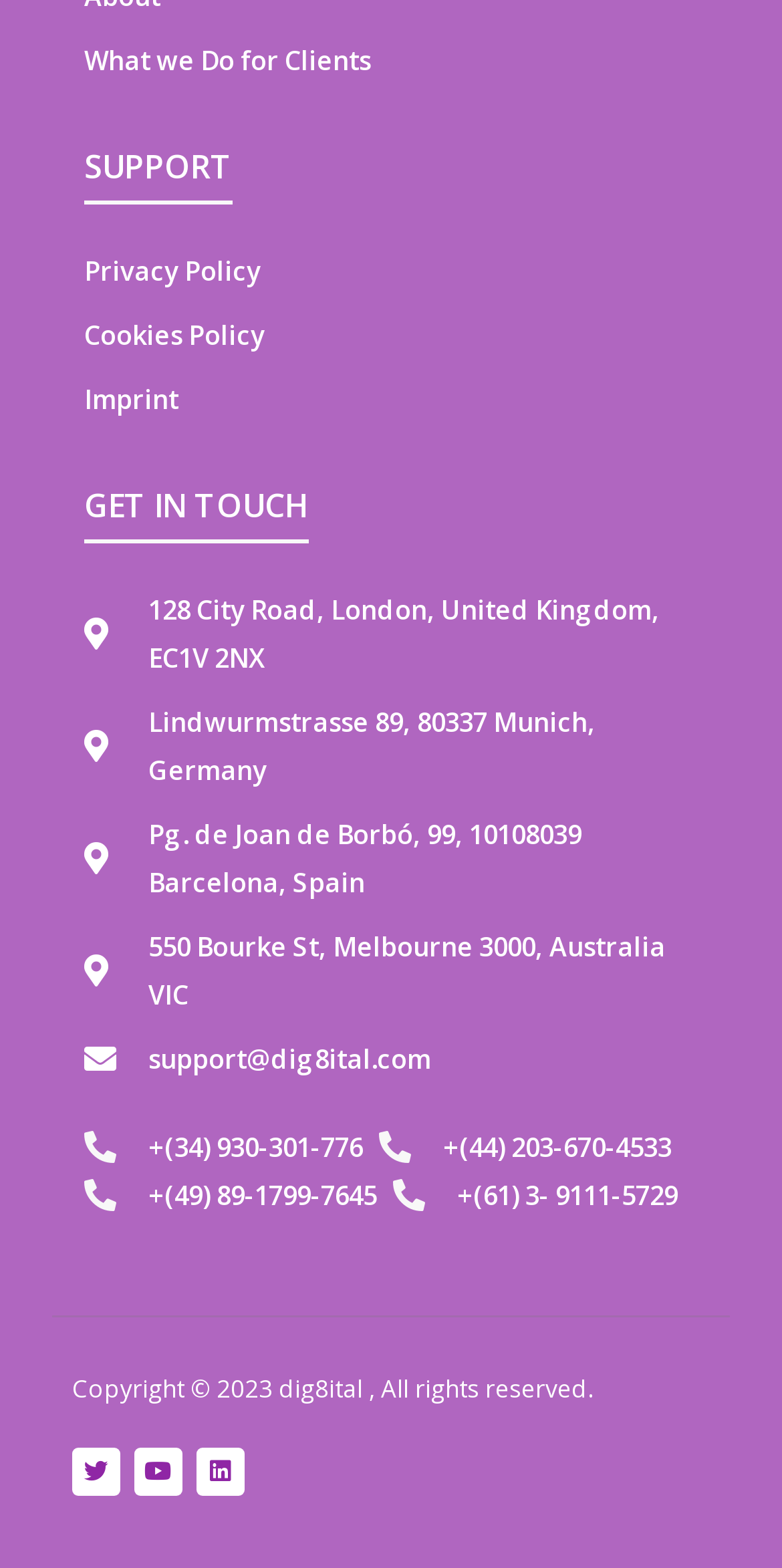Provide the bounding box coordinates of the UI element that matches the description: "+(44) 203-670-4533".

[0.485, 0.716, 0.859, 0.747]